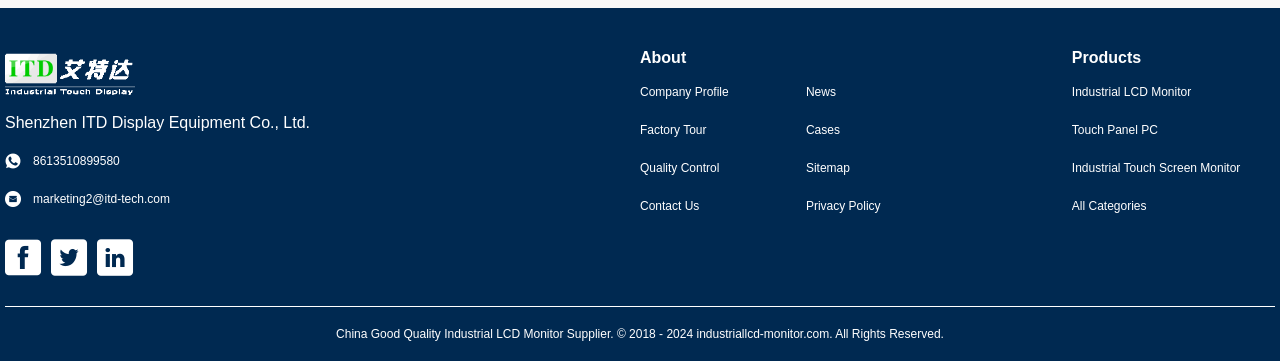What is the company name?
Use the information from the image to give a detailed answer to the question.

The company name can be found at the top left corner of the webpage, where it is written as a link and also accompanied by an image with the same name.